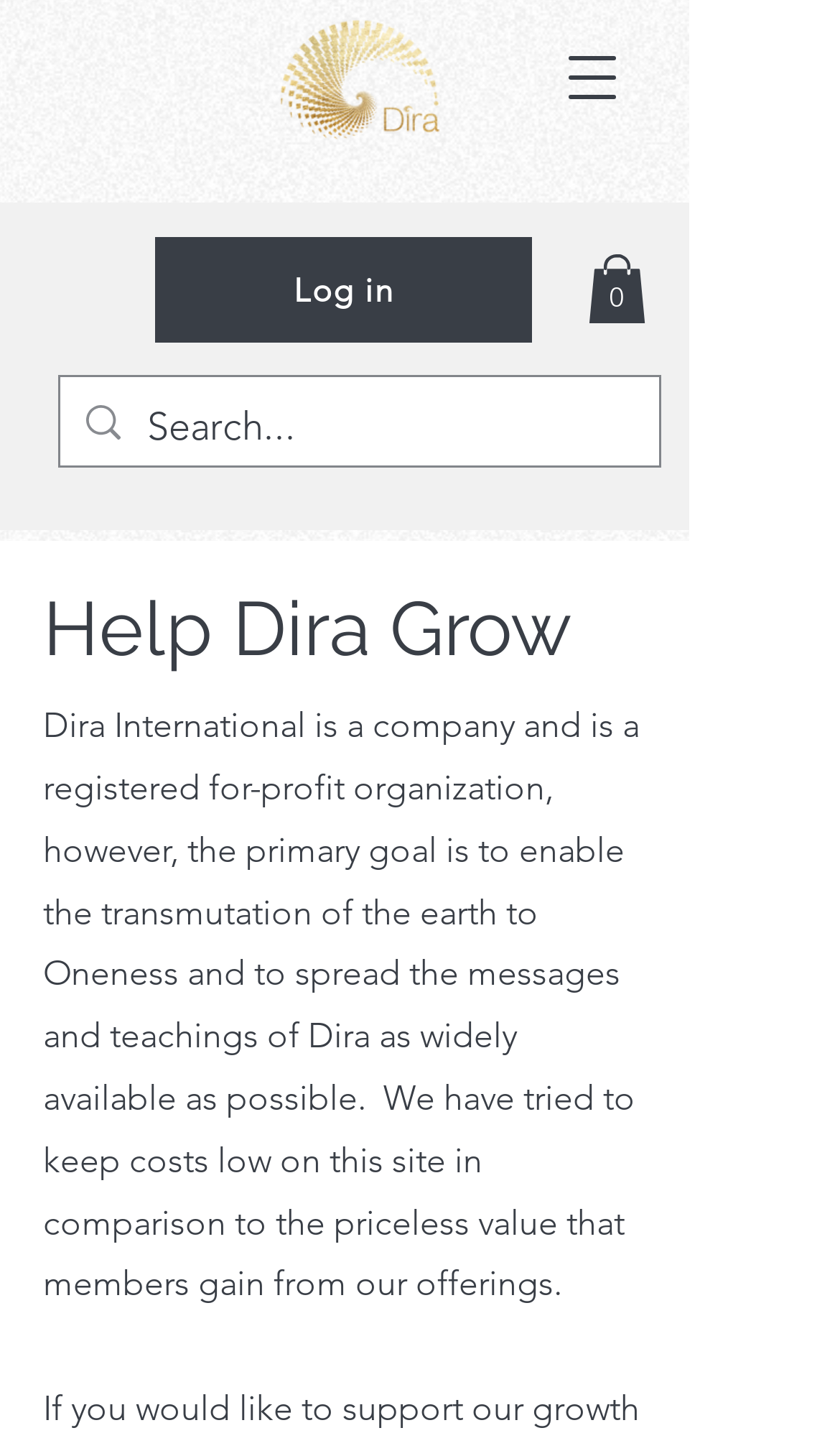Please find and generate the text of the main heading on the webpage.

Help Dira Grow